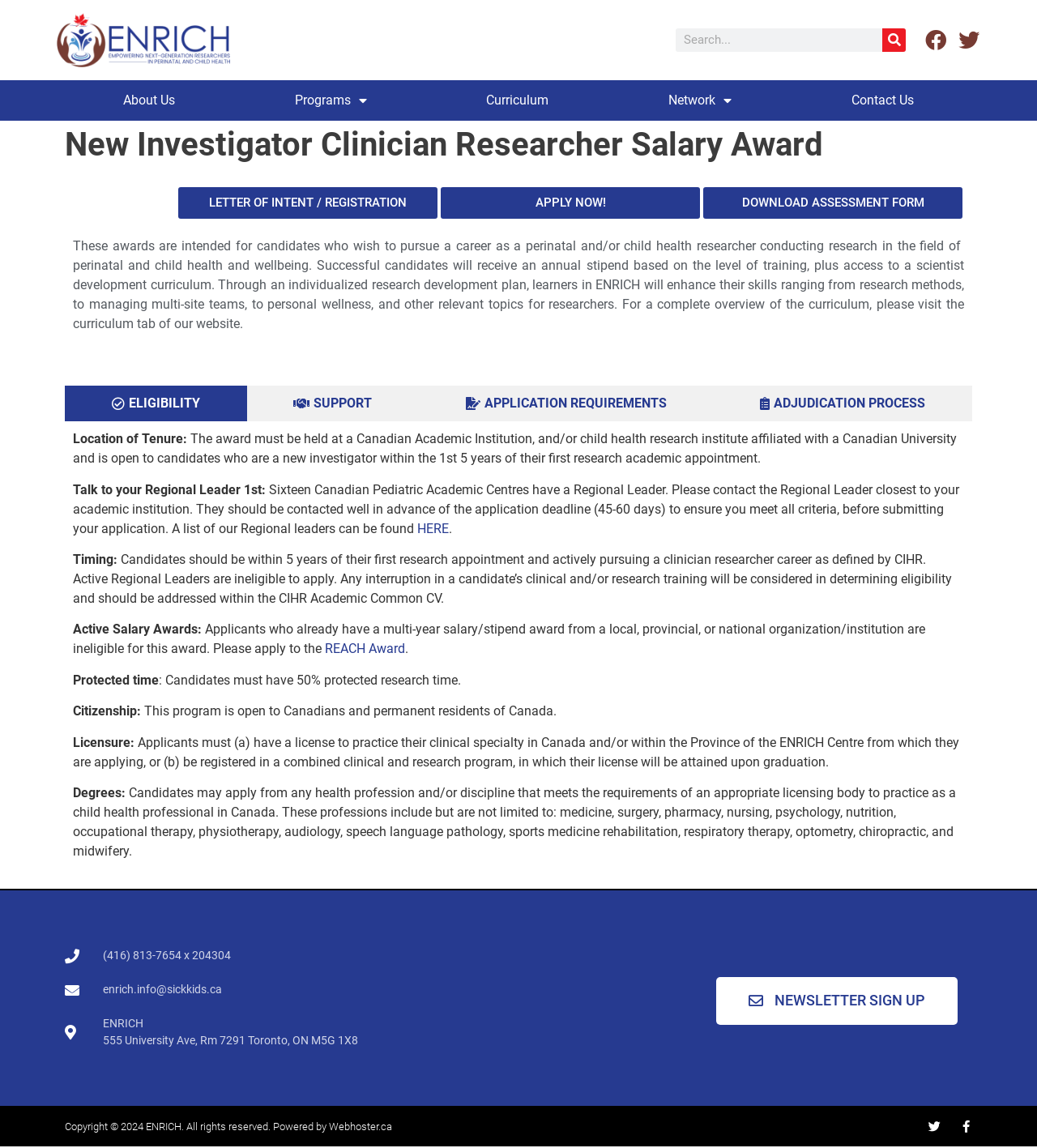Please find the bounding box coordinates of the element that needs to be clicked to perform the following instruction: "read the news from 7 April 1999". The bounding box coordinates should be four float numbers between 0 and 1, represented as [left, top, right, bottom].

None